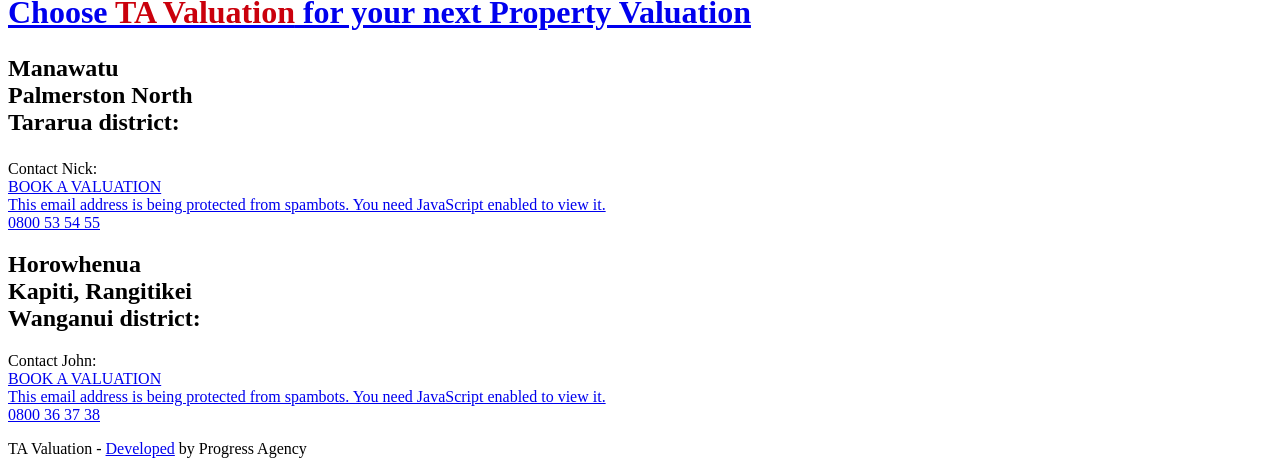What is the contact number for Horowhenua Kapiti, Rangitikei Wanganui district?
Using the screenshot, give a one-word or short phrase answer.

0800 36 37 38